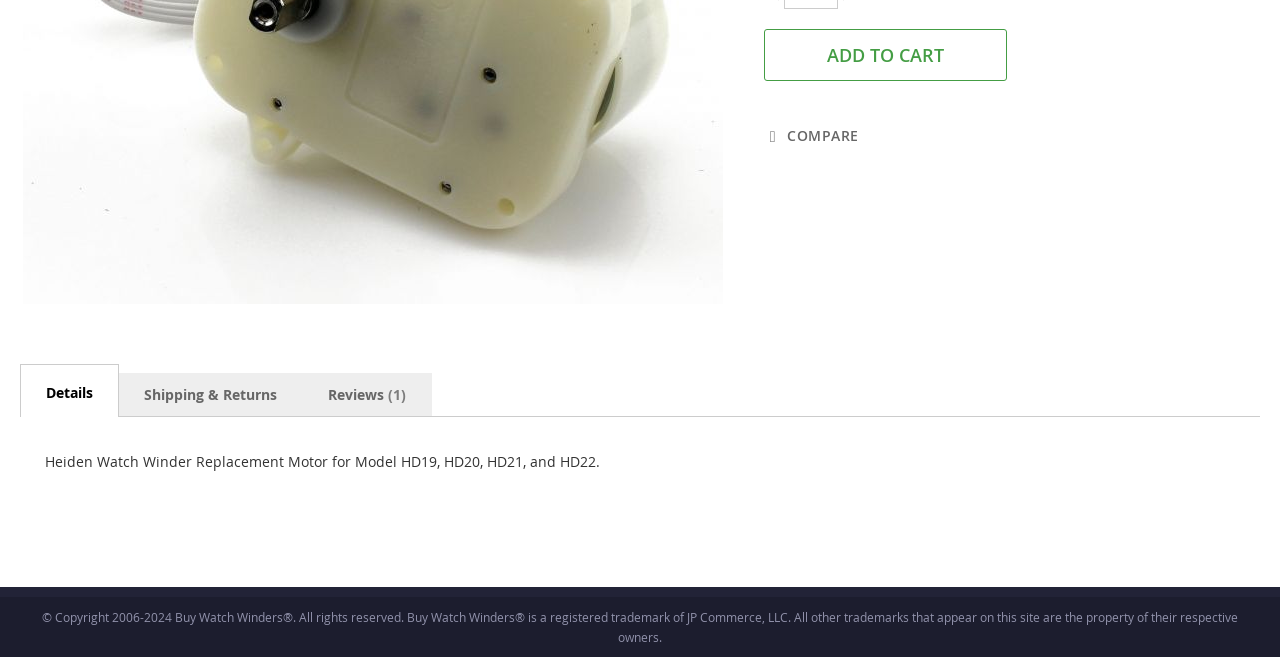Bounding box coordinates must be specified in the format (top-left x, top-left y, bottom-right x, bottom-right y). All values should be floating point numbers between 0 and 1. What are the bounding box coordinates of the UI element described as: Shipping & Returns

[0.092, 0.568, 0.237, 0.634]